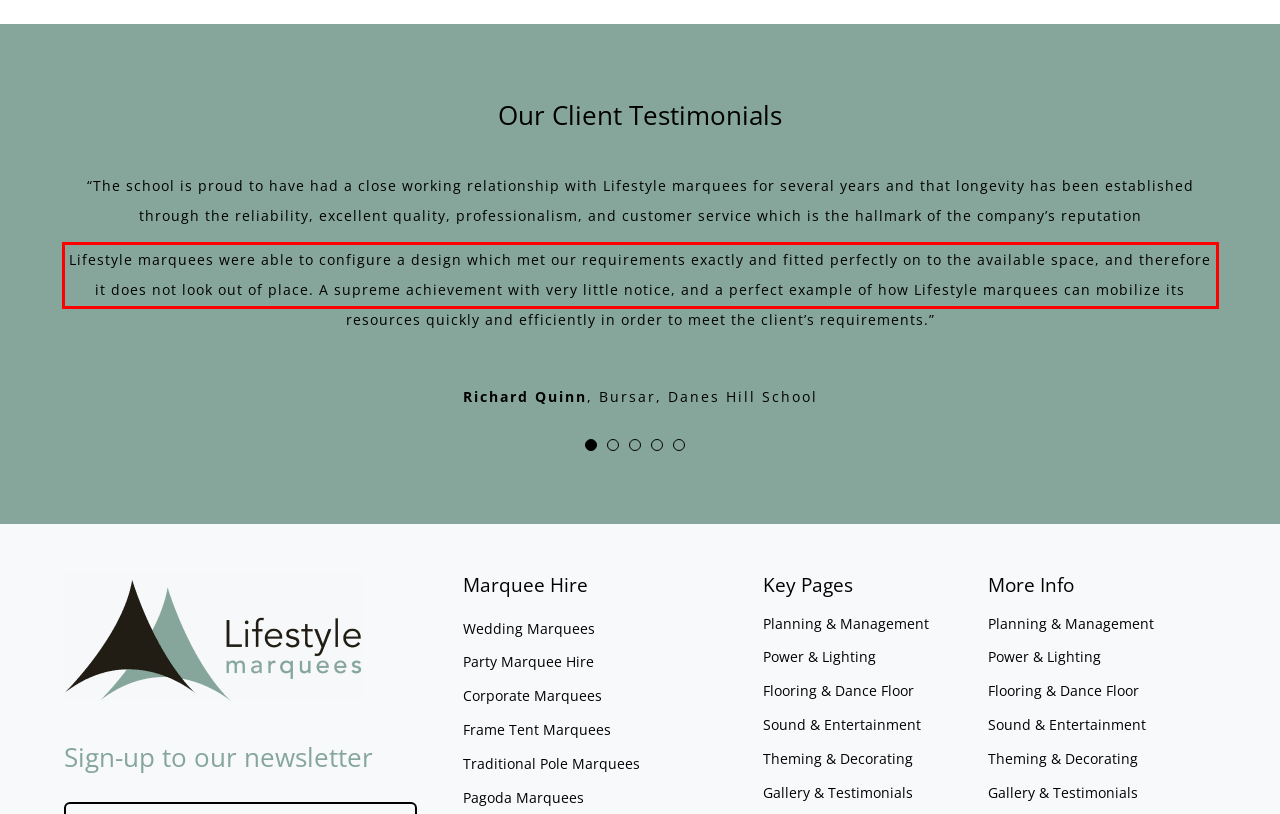Within the screenshot of a webpage, identify the red bounding box and perform OCR to capture the text content it contains.

On this occasion, Lifestyle marquees were able to configure a design which sits neatly over our terrace, box hedging and Olive trees! Containing these features has helped to create a wonderful environment for our Members and Guests.”